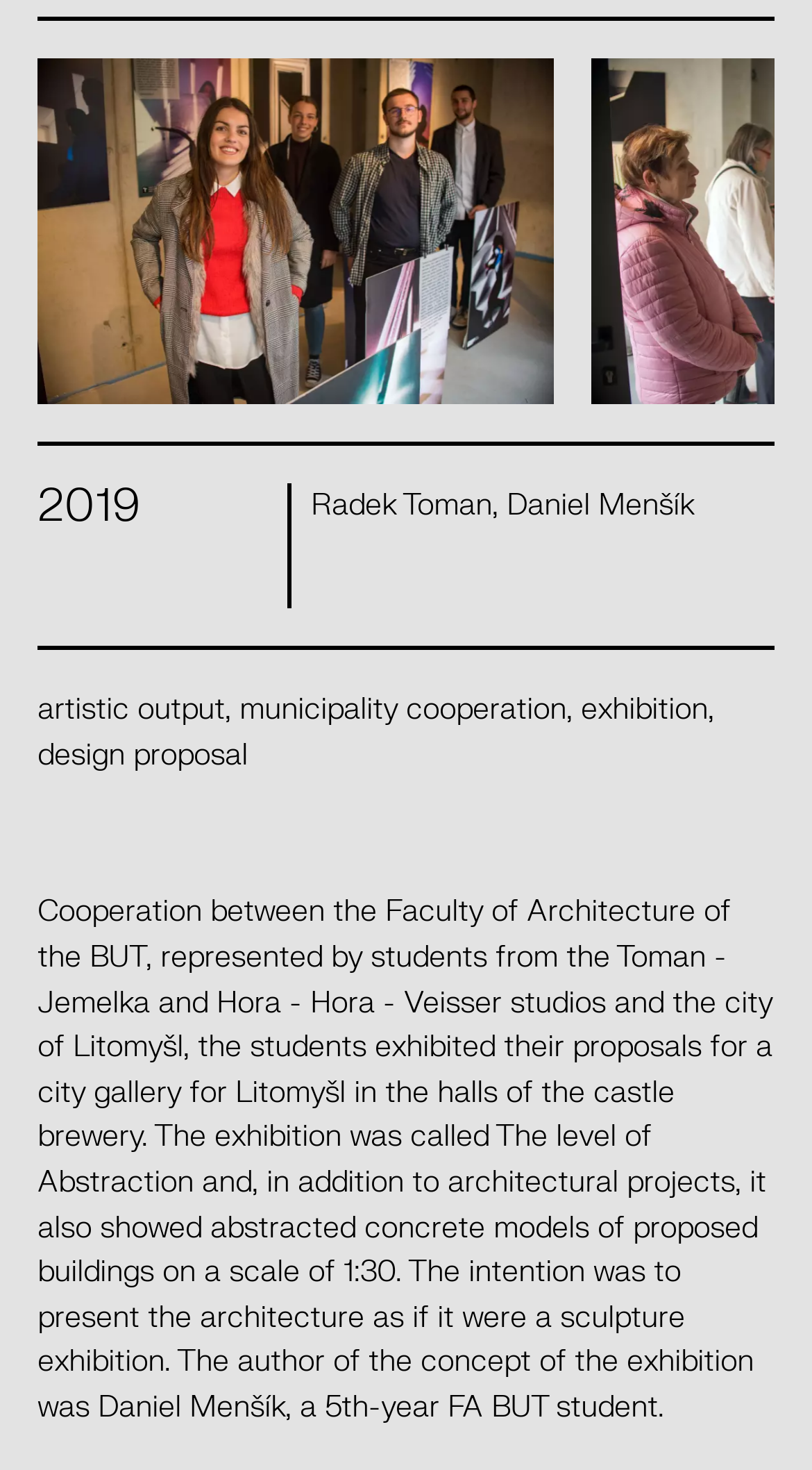Given the description of a UI element: "municipality cooperation", identify the bounding box coordinates of the matching element in the webpage screenshot.

[0.295, 0.469, 0.697, 0.496]